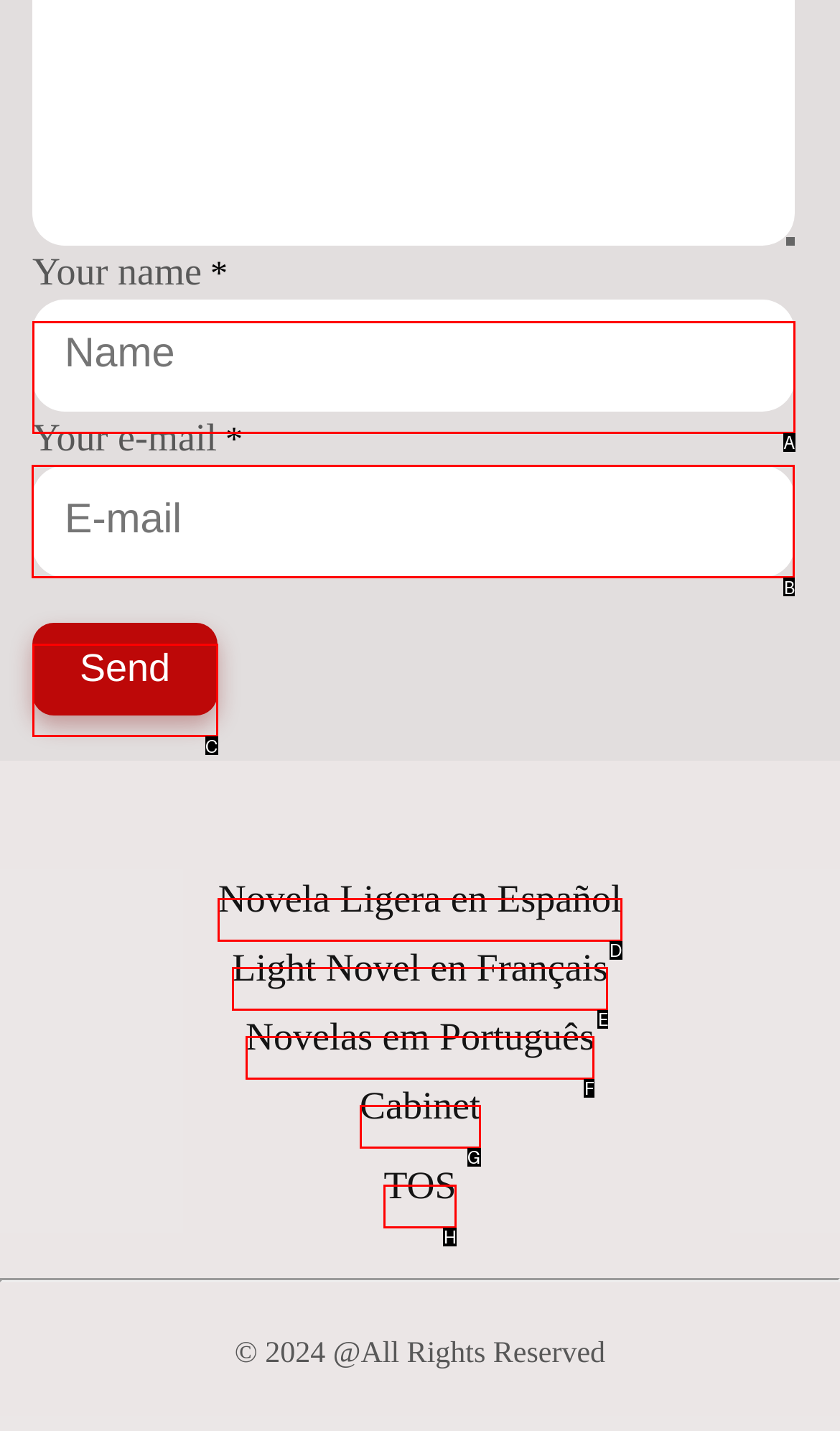Which HTML element should be clicked to complete the task: Enter your e-mail? Answer with the letter of the corresponding option.

B